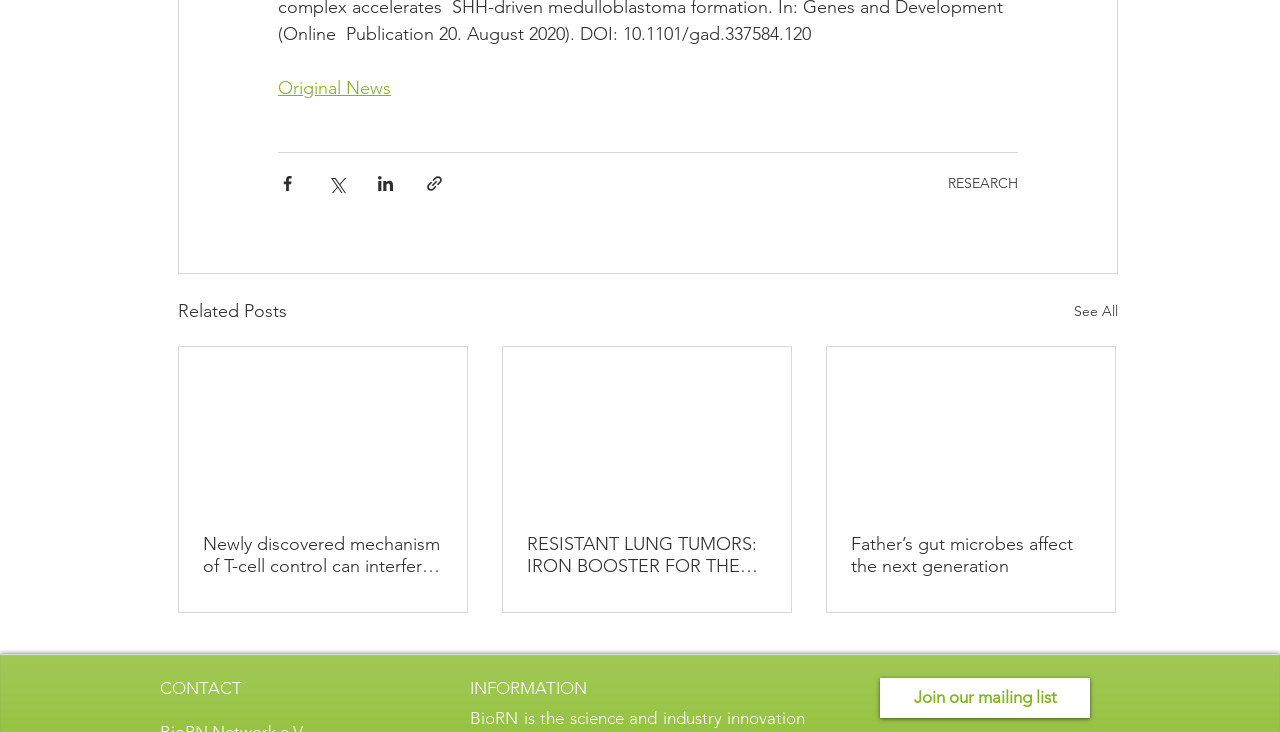Given the description "Original News", determine the bounding box of the corresponding UI element.

[0.217, 0.105, 0.305, 0.135]